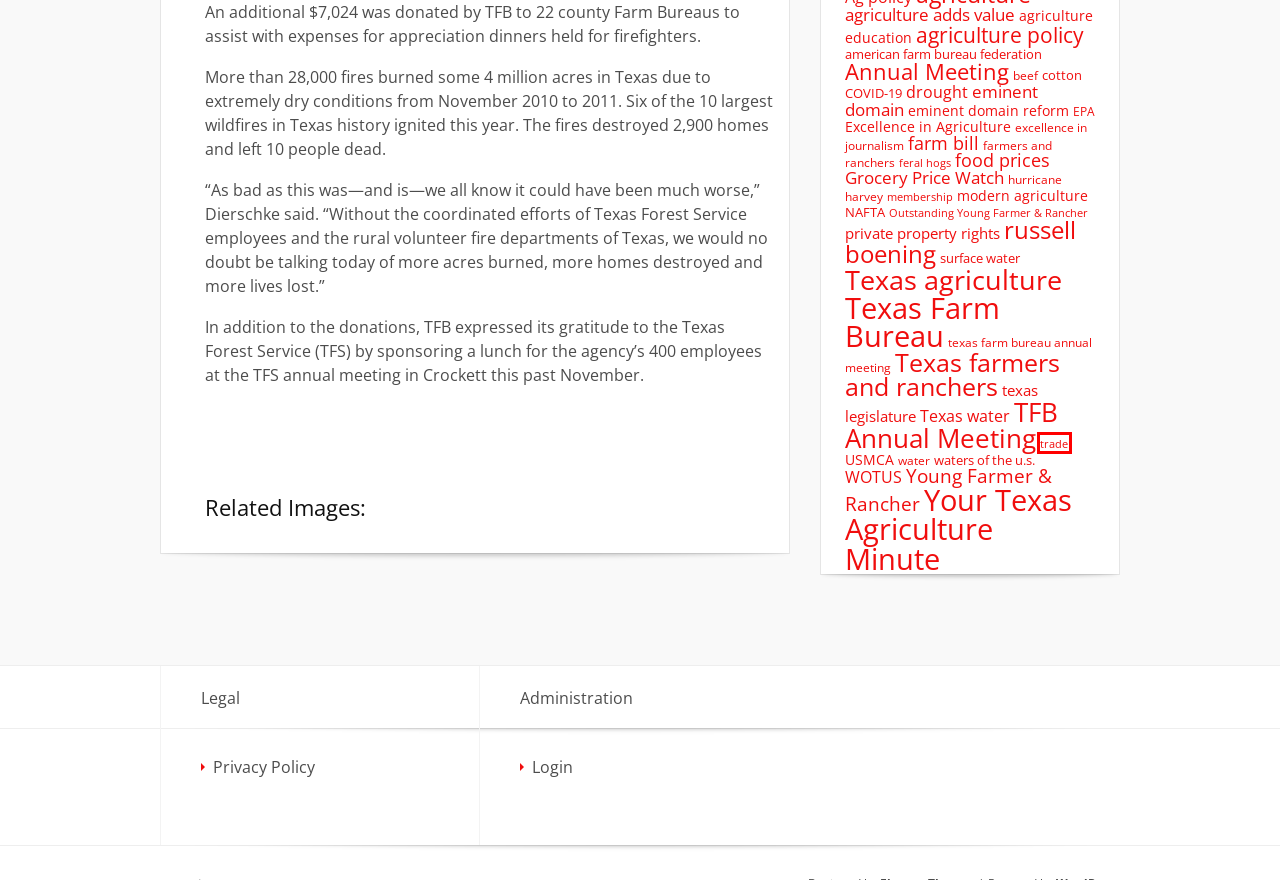You have a screenshot showing a webpage with a red bounding box around a UI element. Choose the webpage description that best matches the new page after clicking the highlighted element. Here are the options:
A. waters of the u.s. | Texas Farm Bureau Media Center
B. NAFTA | Texas Farm Bureau Media Center
C. modern agriculture | Texas Farm Bureau Media Center
D. food prices | Texas Farm Bureau Media Center
E. Texas farmers and ranchers | Texas Farm Bureau Media Center
F. agriculture policy | Texas Farm Bureau Media Center
G. agriculture adds value | Texas Farm Bureau Media Center
H. trade | Texas Farm Bureau Media Center

H